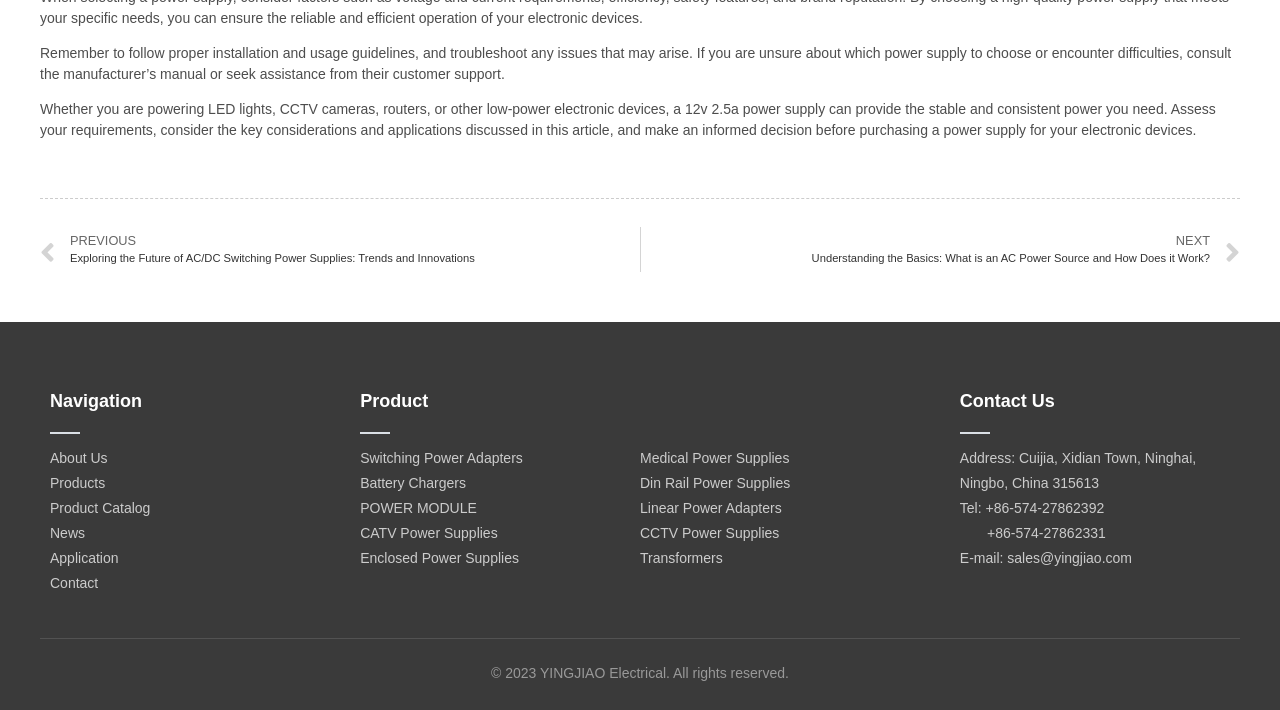Provide the bounding box coordinates of the section that needs to be clicked to accomplish the following instruction: "Read 'Understanding the Basics: What is an AC Power Source and How Does it Work?'."

[0.5, 0.319, 0.969, 0.383]